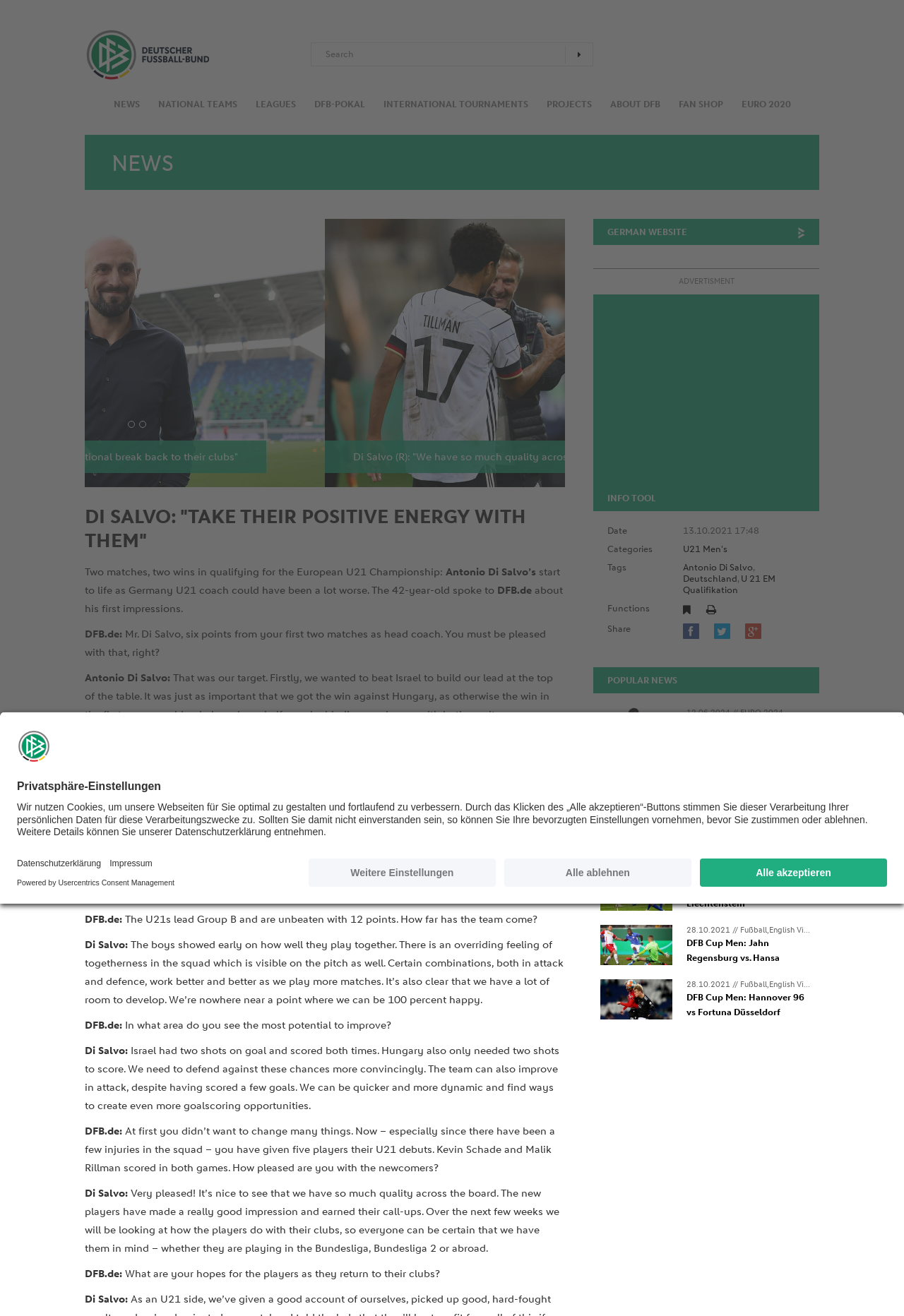What is the position of the 'NEWS' menu item?
Answer the question with detailed information derived from the image.

The 'NEWS' menu item is located at the top left of the webpage, with a bounding box coordinate of [0.117, 0.067, 0.163, 0.092].